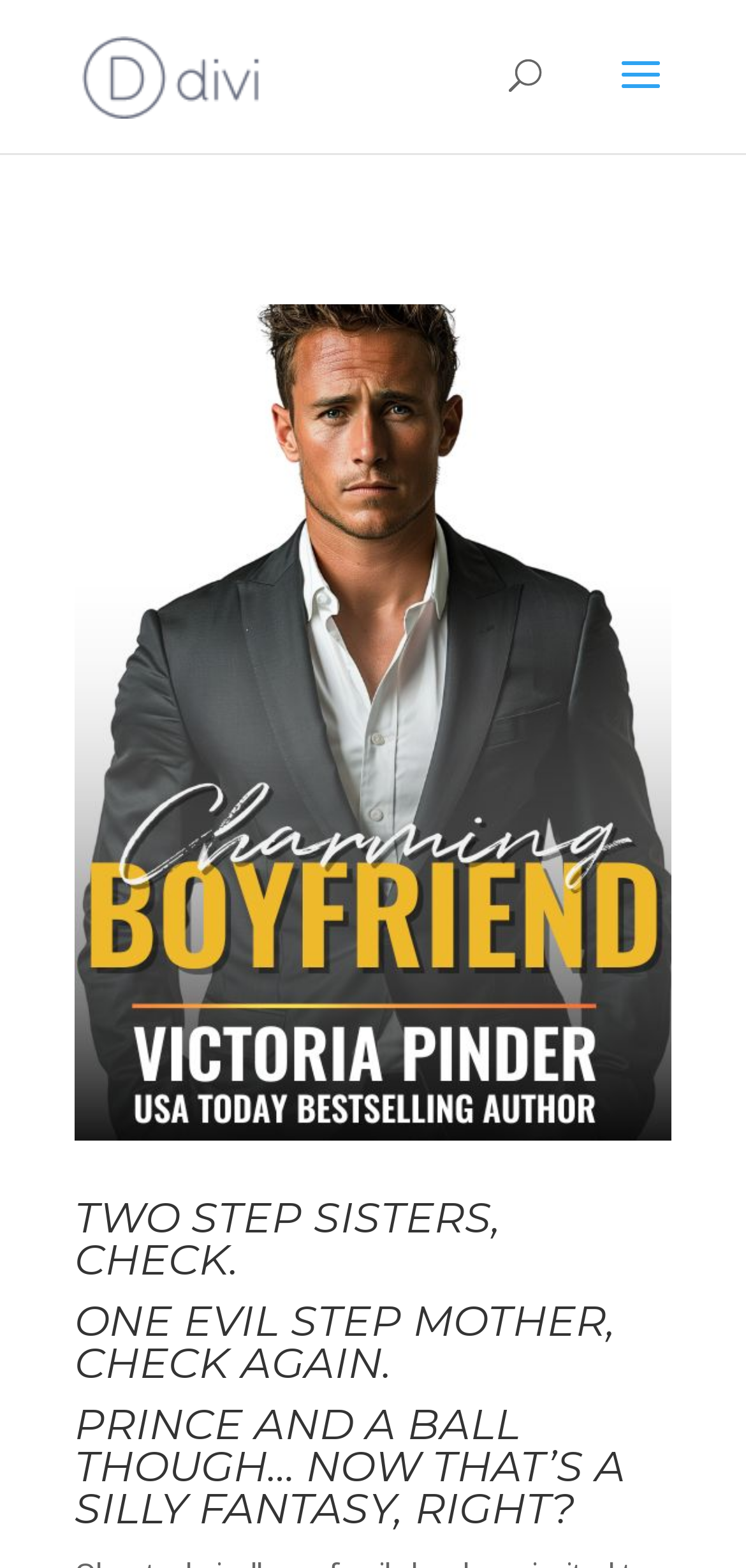How many headings are there?
Relying on the image, give a concise answer in one word or a brief phrase.

3